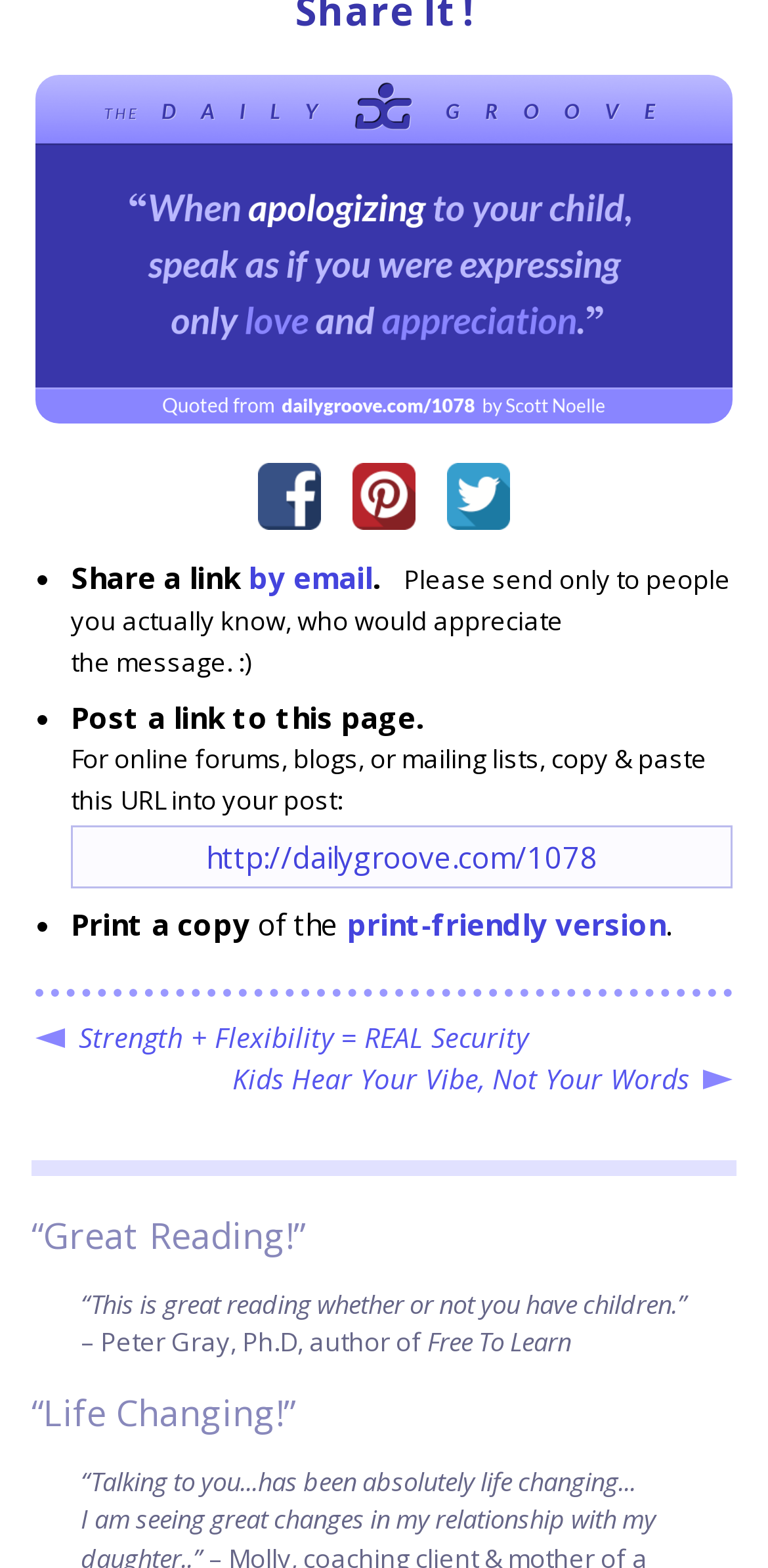Find the bounding box coordinates for the area that should be clicked to accomplish the instruction: "Click on Strength + Flexibility = REAL Security link".

[0.103, 0.65, 0.687, 0.674]